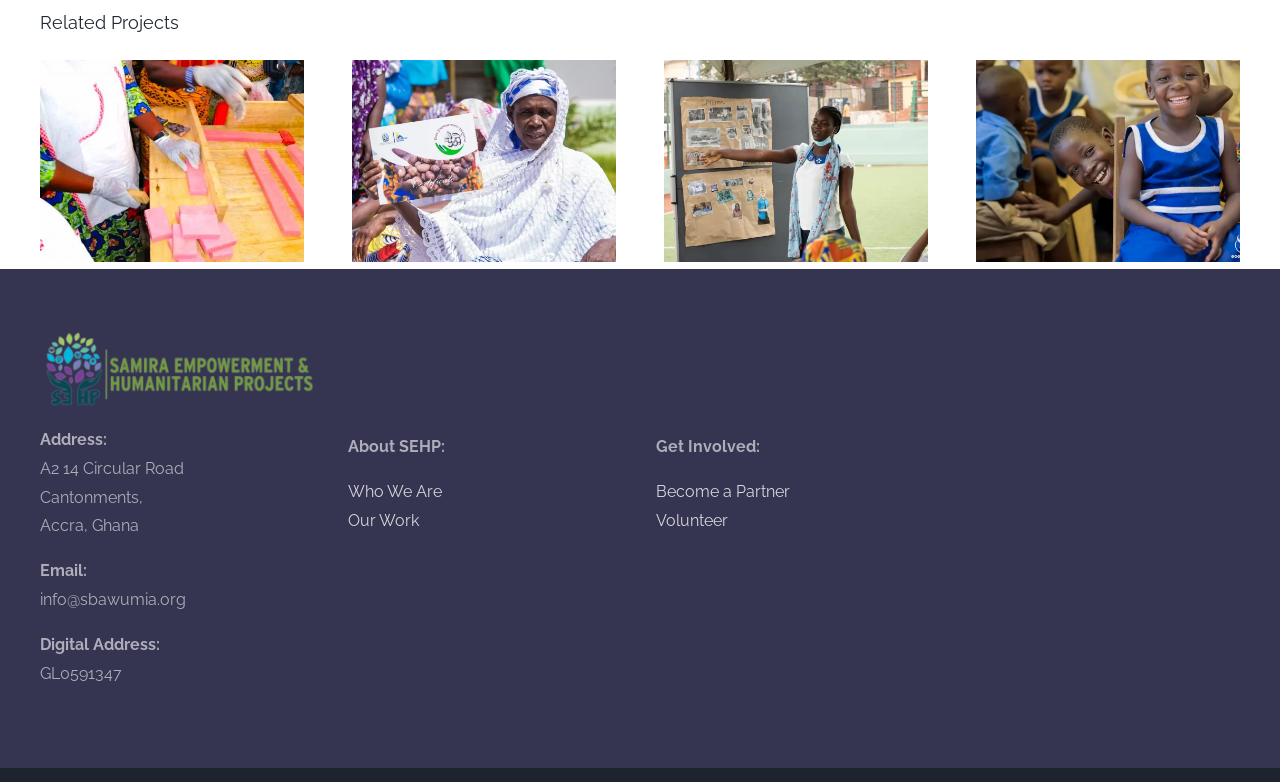Please identify the bounding box coordinates of the area that needs to be clicked to fulfill the following instruction: "View Shea Empowerment Initiative."

[0.364, 0.101, 0.392, 0.147]